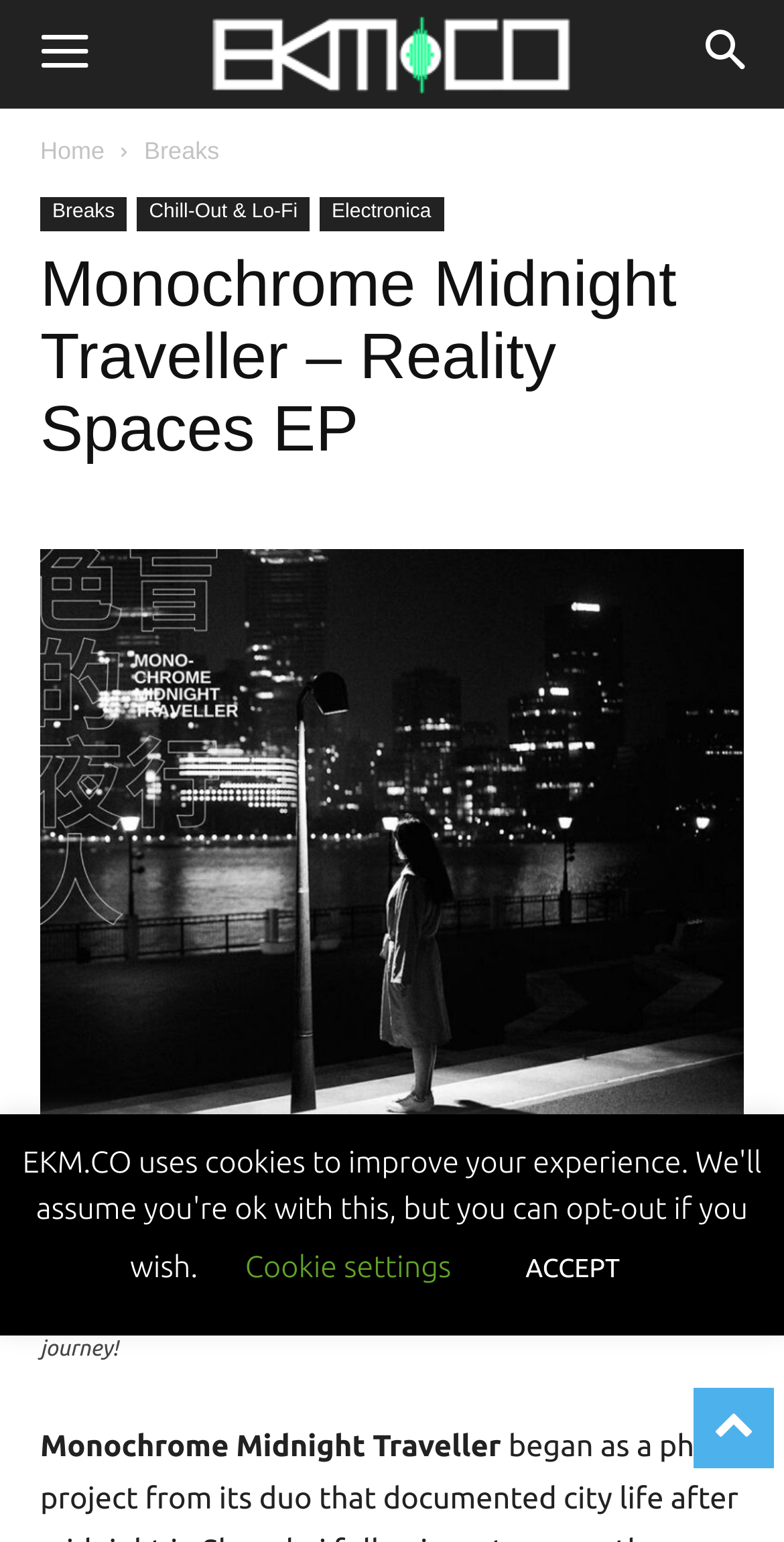Can you find the bounding box coordinates of the area I should click to execute the following instruction: "Search for something"?

[0.856, 0.0, 1.0, 0.07]